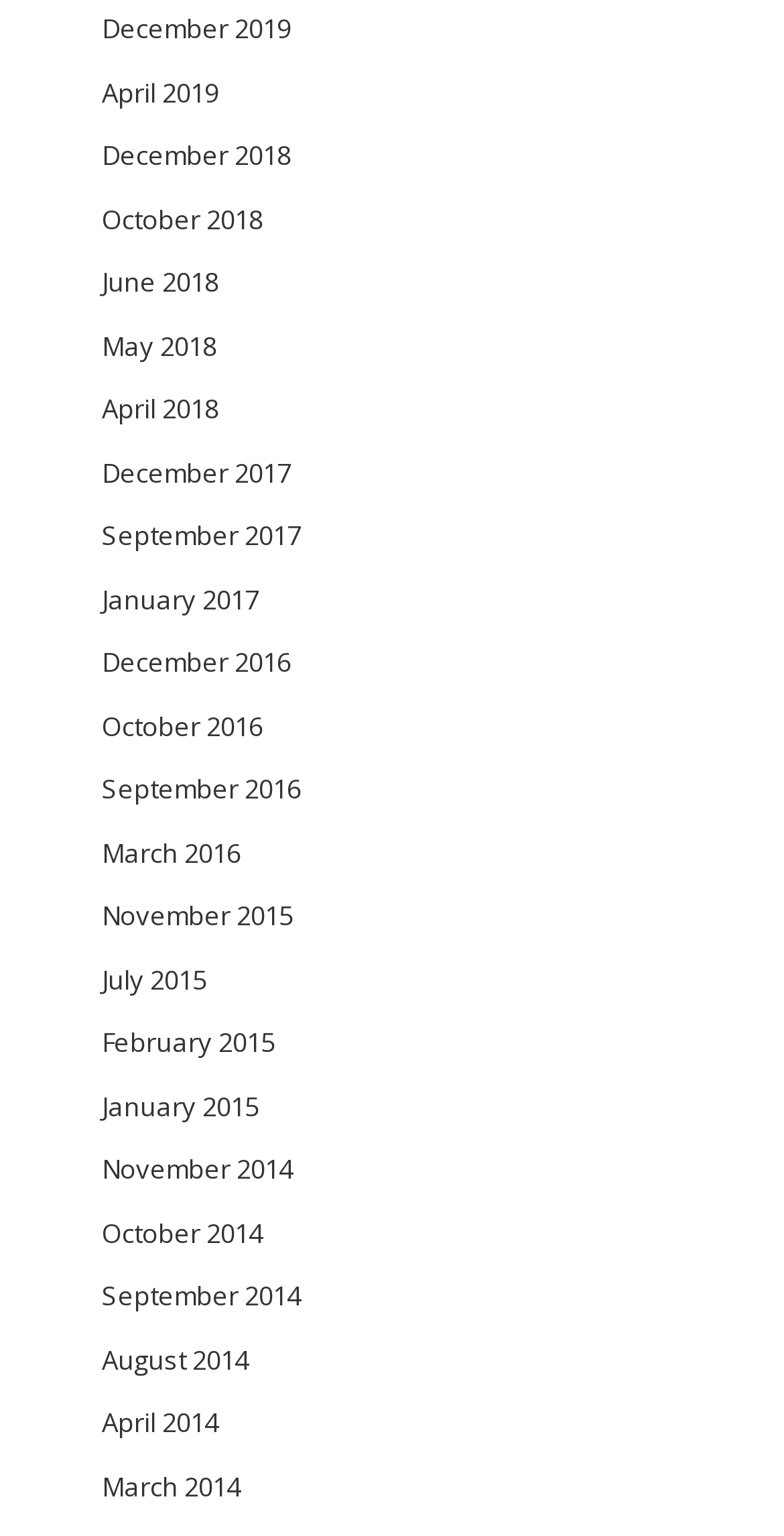What is the earliest month available on this webpage?
Refer to the screenshot and respond with a concise word or phrase.

November 2014